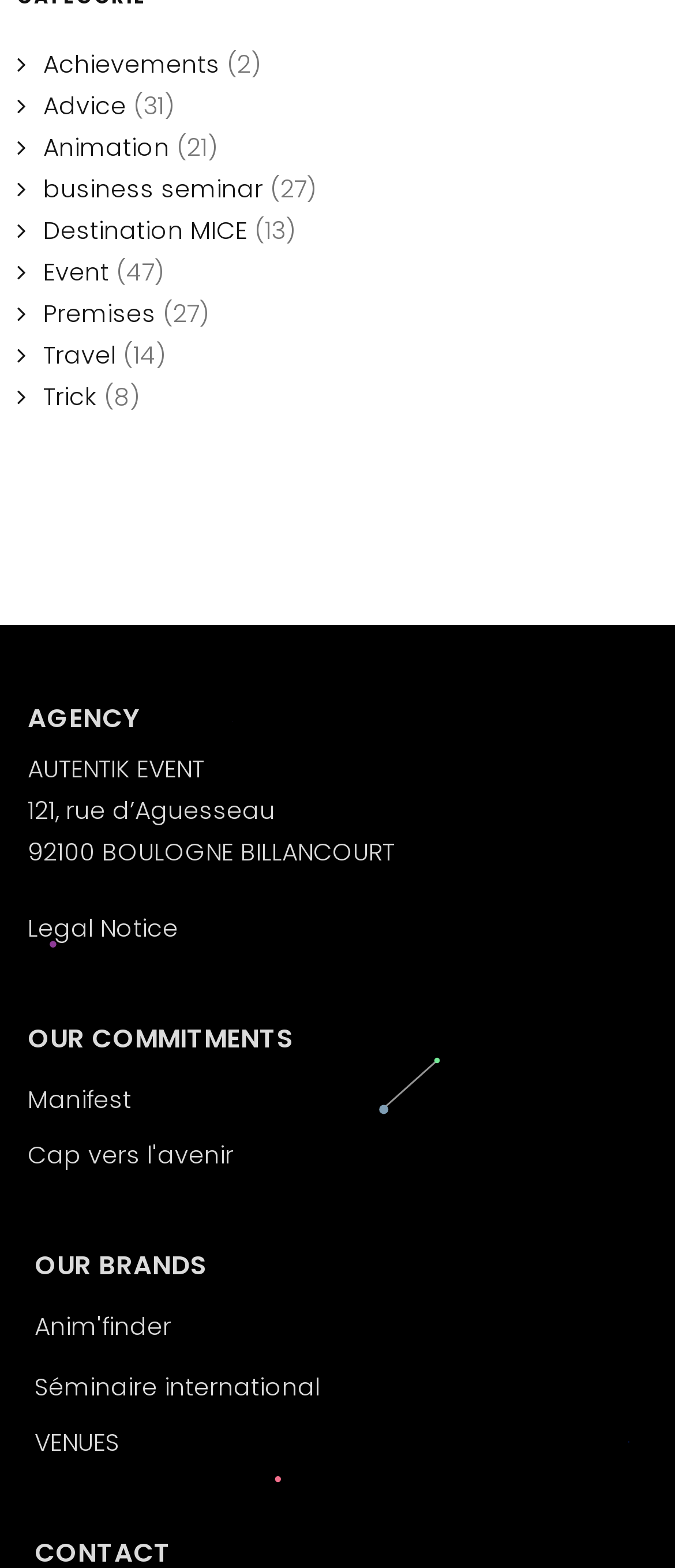Answer the following query with a single word or phrase:
What is the name of the event agency?

AUTENTIK EVENT